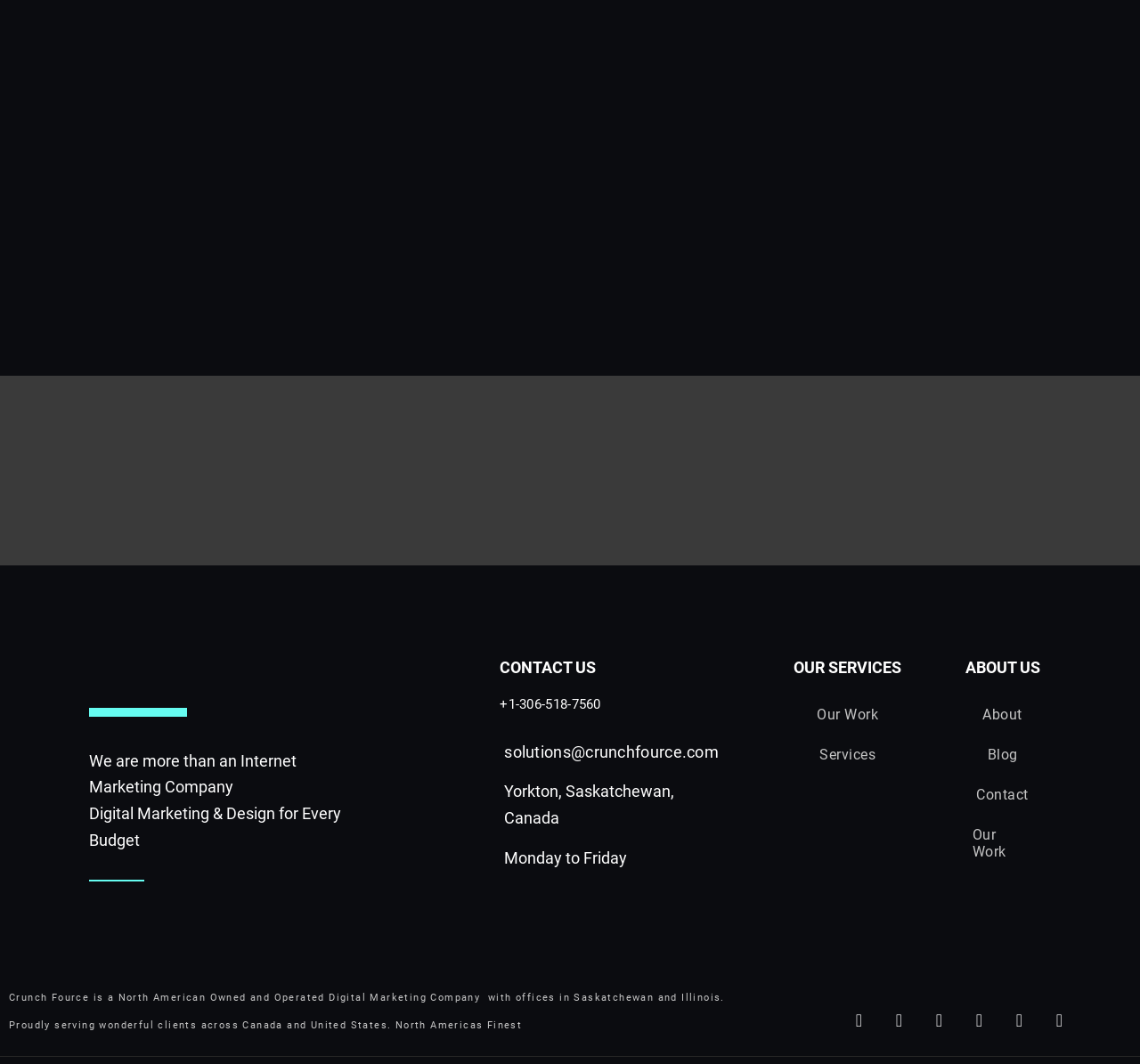What is the company's preferred title?
Please look at the screenshot and answer in one word or a short phrase.

preferred marketing agency